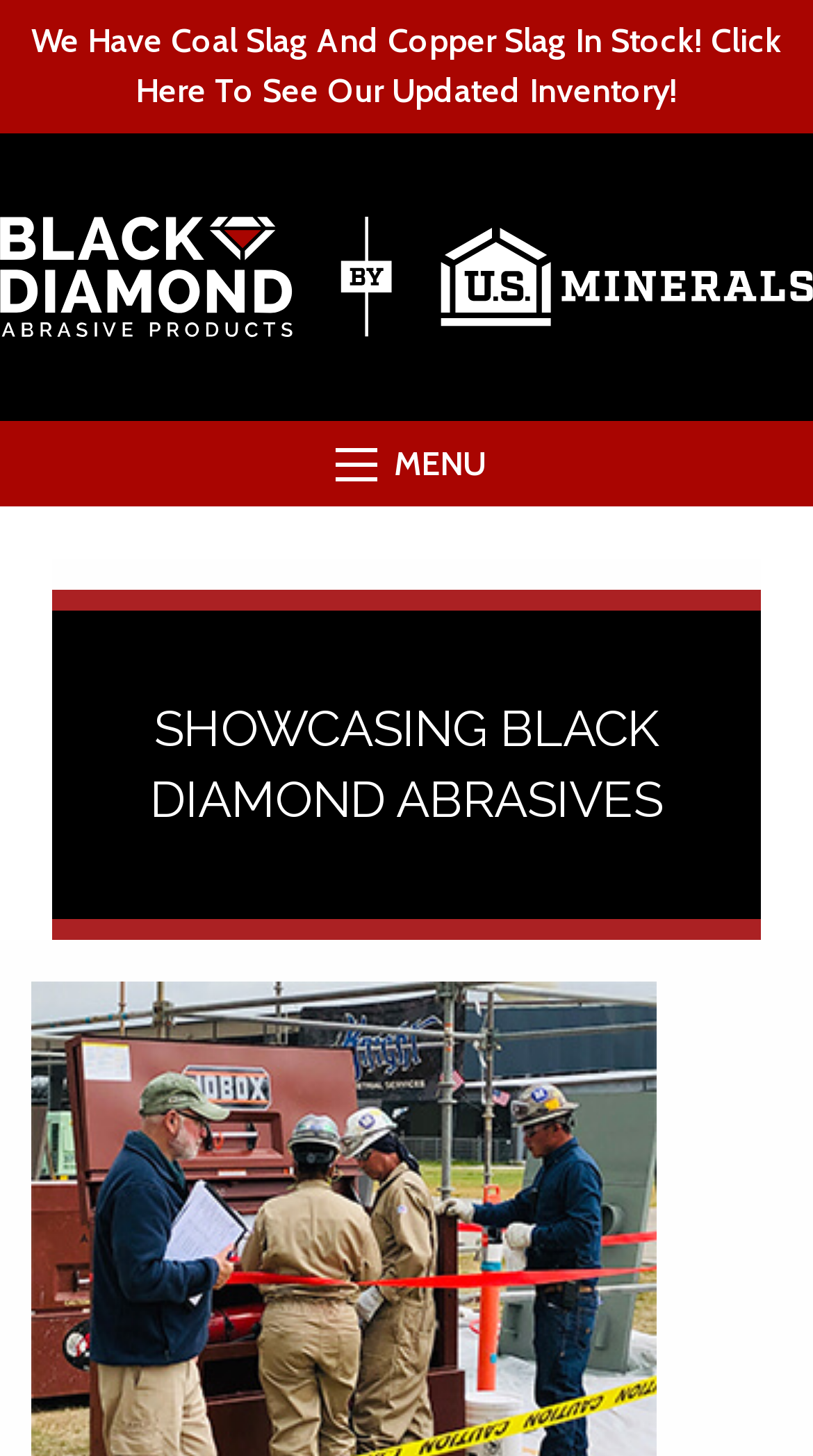Please provide the main heading of the webpage content.

SHOWCASING BLACK DIAMOND ABRASIVES